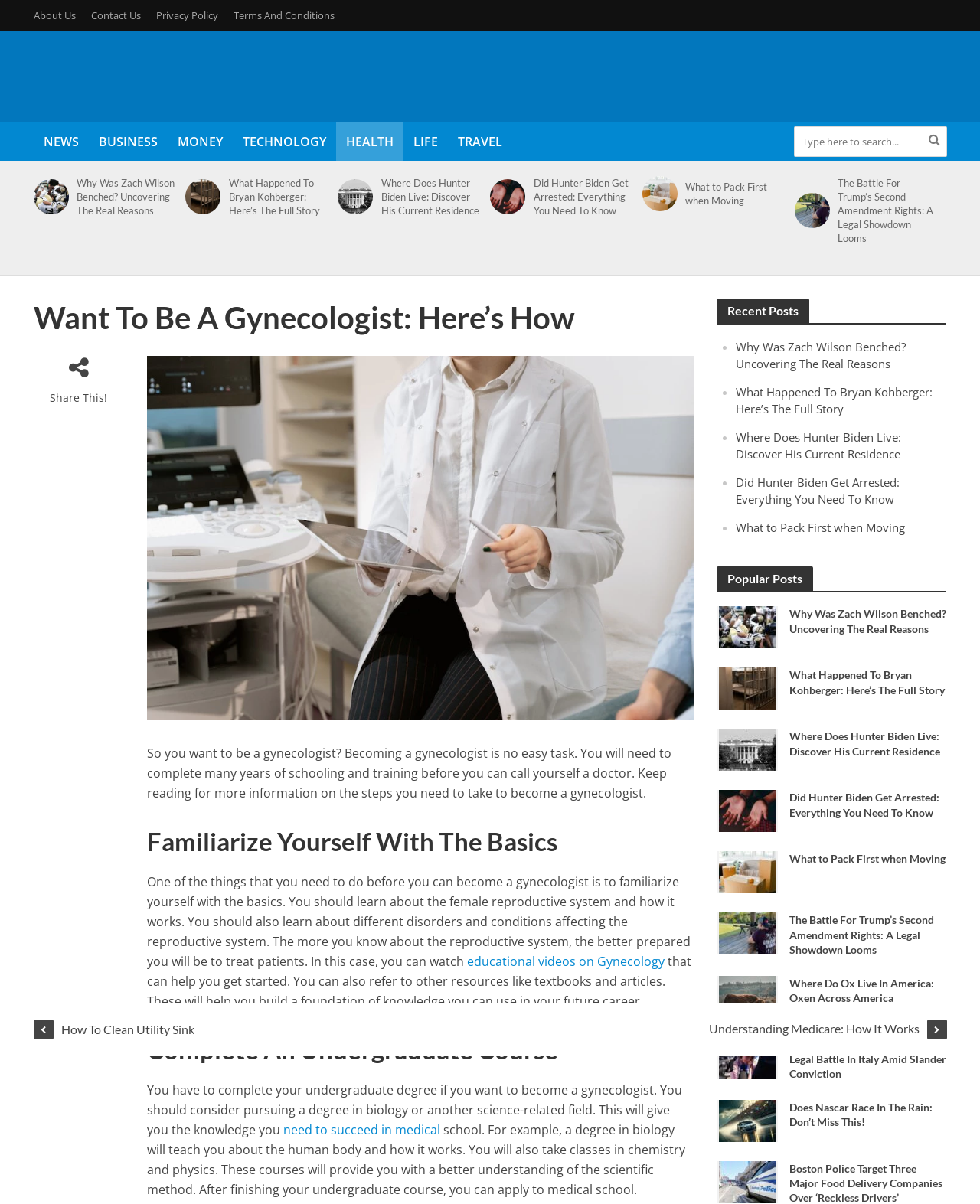Specify the bounding box coordinates of the area to click in order to execute this command: 'learn more about 'educational videos on Gynecology''. The coordinates should consist of four float numbers ranging from 0 to 1, and should be formatted as [left, top, right, bottom].

[0.477, 0.791, 0.678, 0.808]